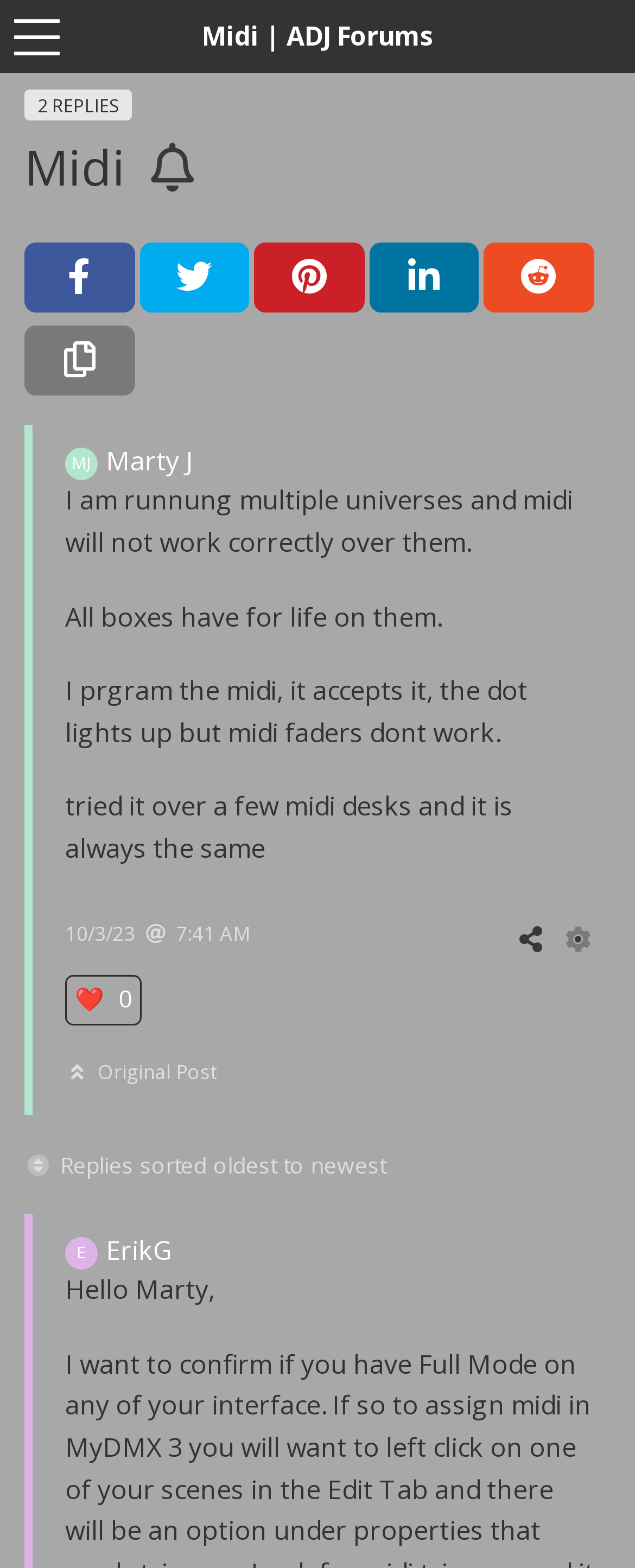Using the information in the image, could you please answer the following question in detail:
What is the name of the person who made the original post?

I can see that the original post was made by Marty J, as indicated by the link 'Marty J' on the webpage, which is associated with the original post.